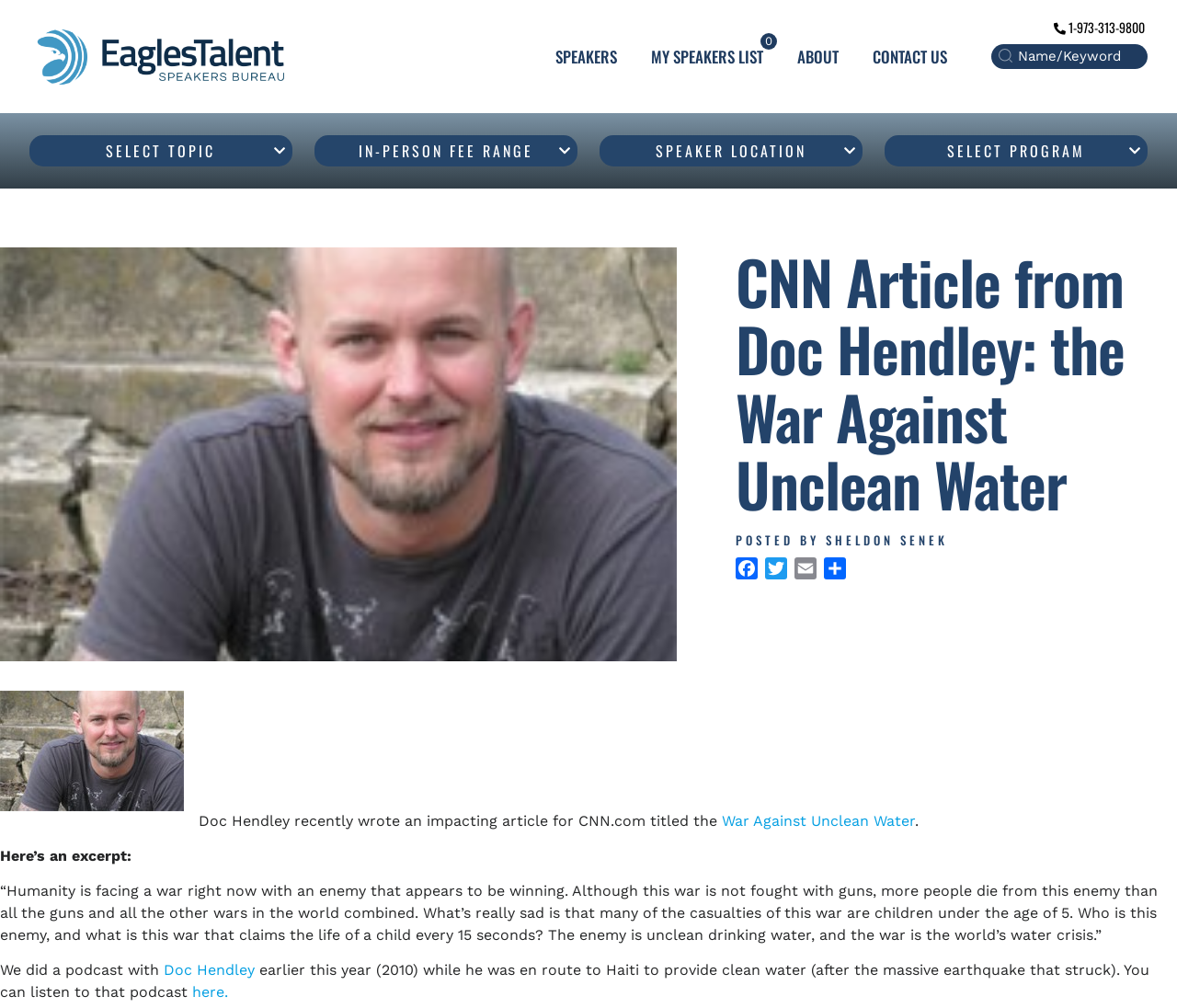Please determine the bounding box coordinates of the element to click in order to execute the following instruction: "Share the article on Facebook". The coordinates should be four float numbers between 0 and 1, specified as [left, top, right, bottom].

[0.625, 0.552, 0.647, 0.581]